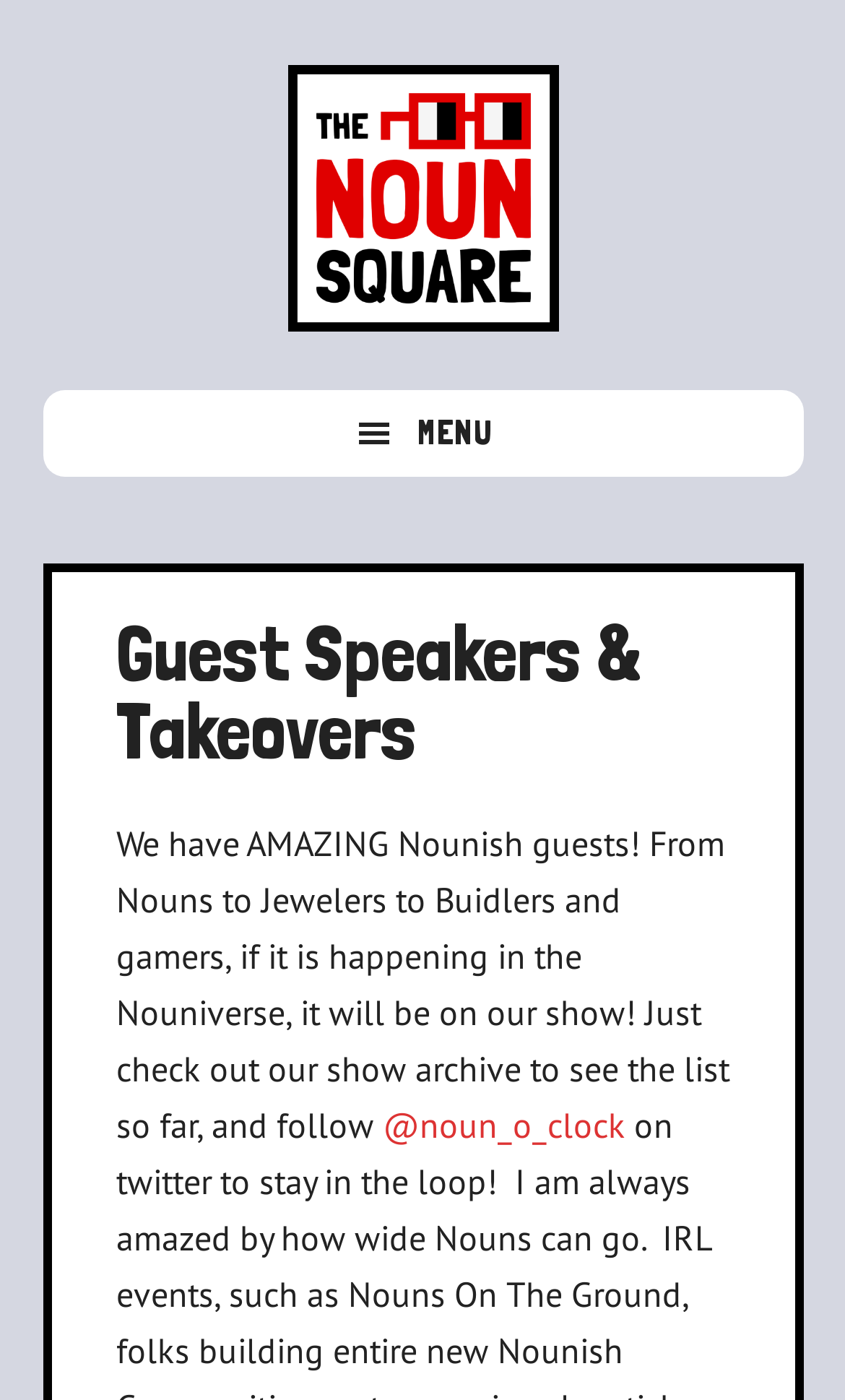Offer an extensive depiction of the webpage and its key elements.

The webpage is titled "Guest Speakers & Takeovers" and features a prominent link to "The Noun Square" at the top, accompanied by an image with the same name. Below this, there is a menu button with a hamburger icon, which is not currently pressed or expanded.

When the menu is opened, a header section appears, containing the title "Guest Speakers & Takeovers" again. Below this, there is a paragraph of text that describes the content of the webpage, mentioning amazing guests from the Nouniverse, including Nouns, Jewelers, Builders, and gamers. The text also invites users to check out the show archive to see the list of guests so far.

Additionally, there is a link to "@noun_o_clock" located at the bottom right of the menu section. The webpage also has two skip links at the very top, allowing users to skip to the main content or primary sidebar.